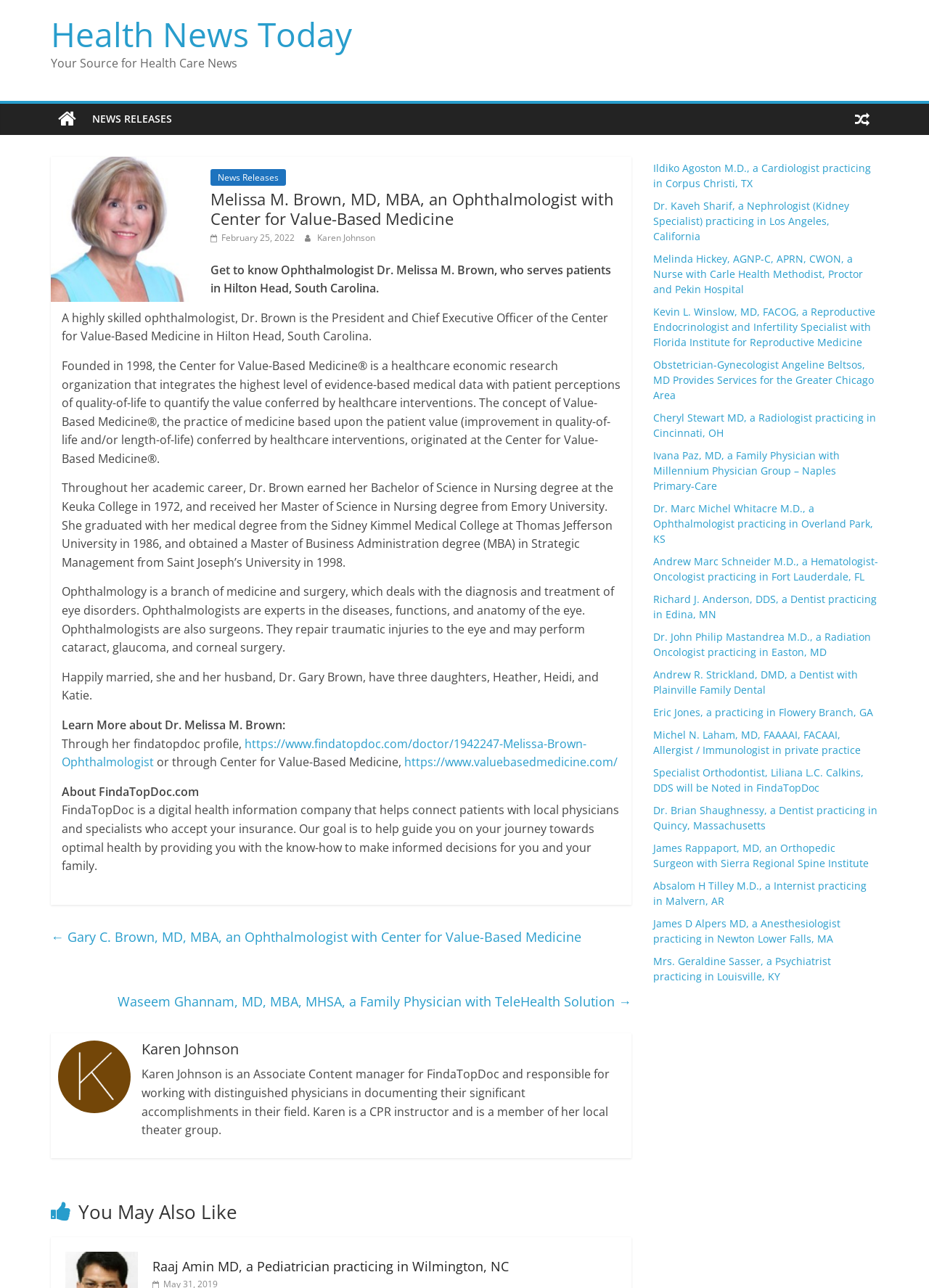Provide a one-word or brief phrase answer to the question:
What is the degree that Dr. Melissa M. Brown earned from Emory University?

Master of Science in Nursing